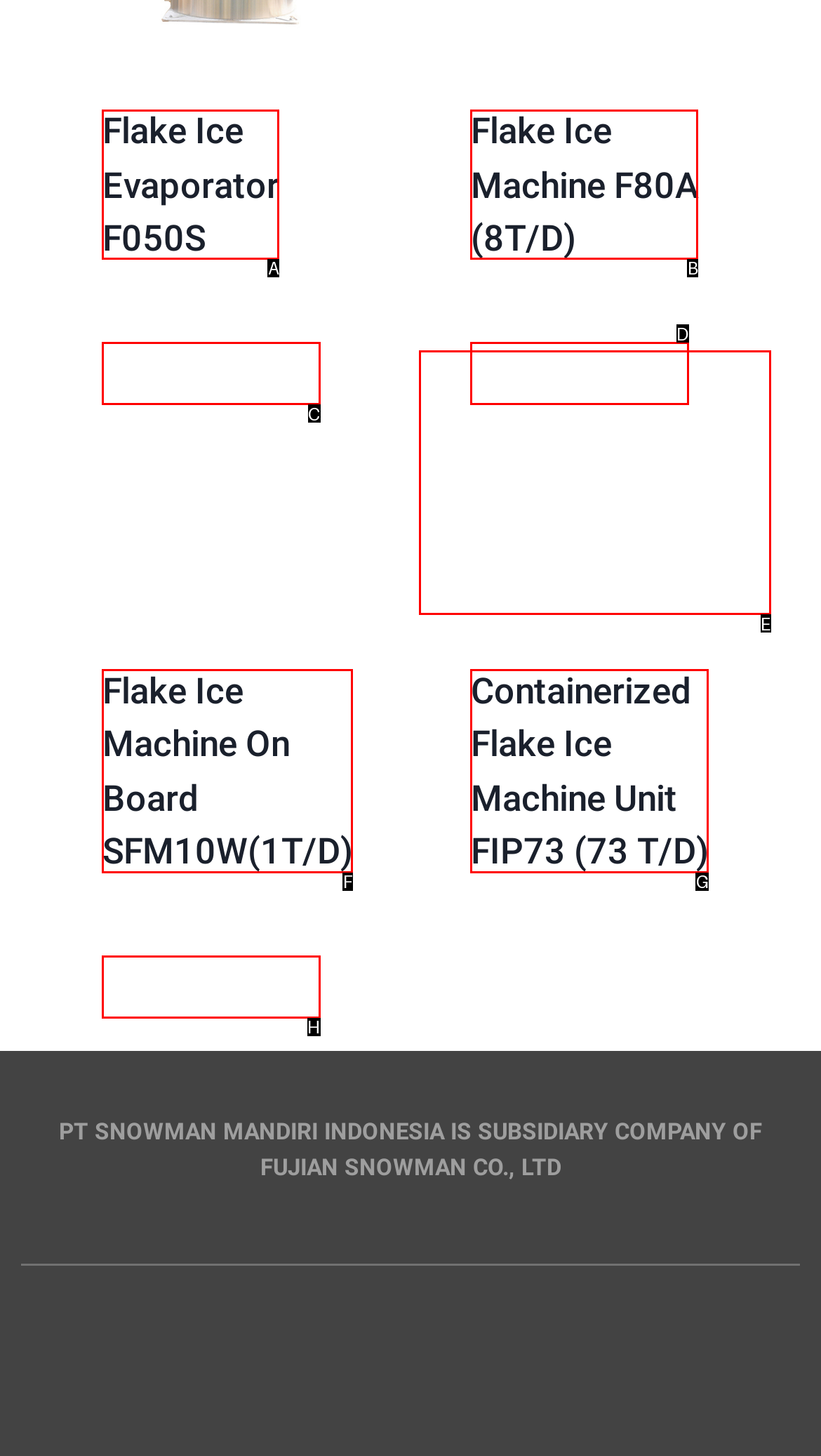Identify the option that corresponds to: Accept only essential cookies
Respond with the corresponding letter from the choices provided.

None